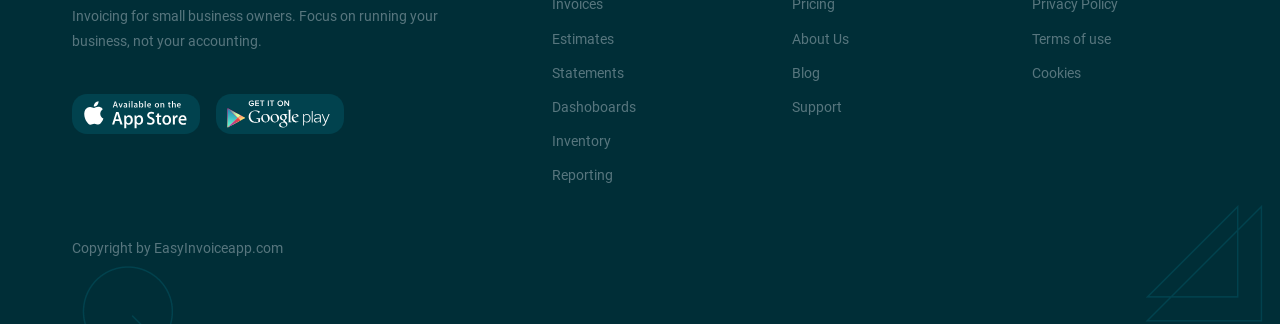What is the copyright holder of this website?
Please answer the question with a single word or phrase, referencing the image.

EasyInvoiceapp.com